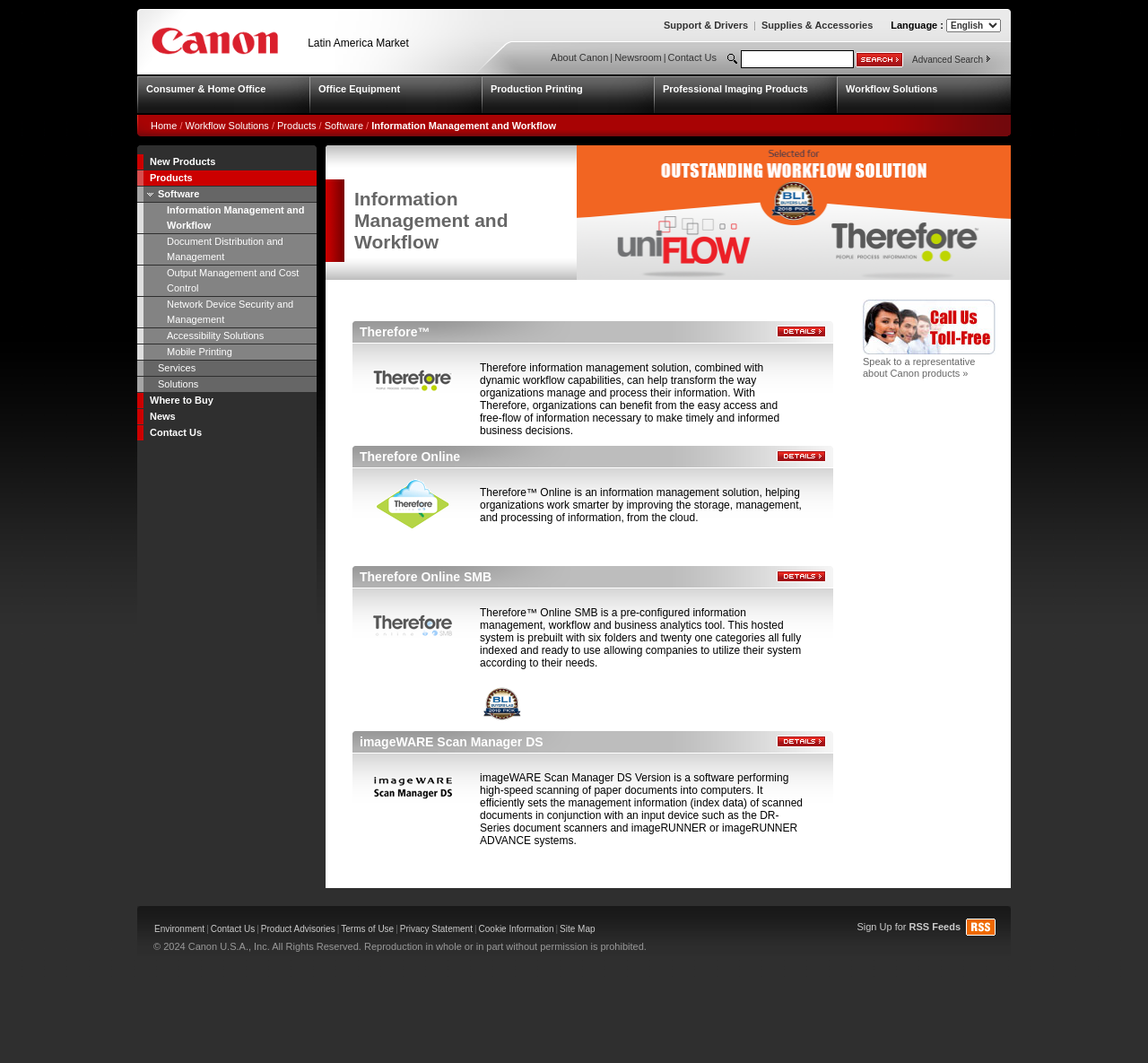Find the bounding box of the web element that fits this description: "Software".

[0.283, 0.113, 0.316, 0.123]